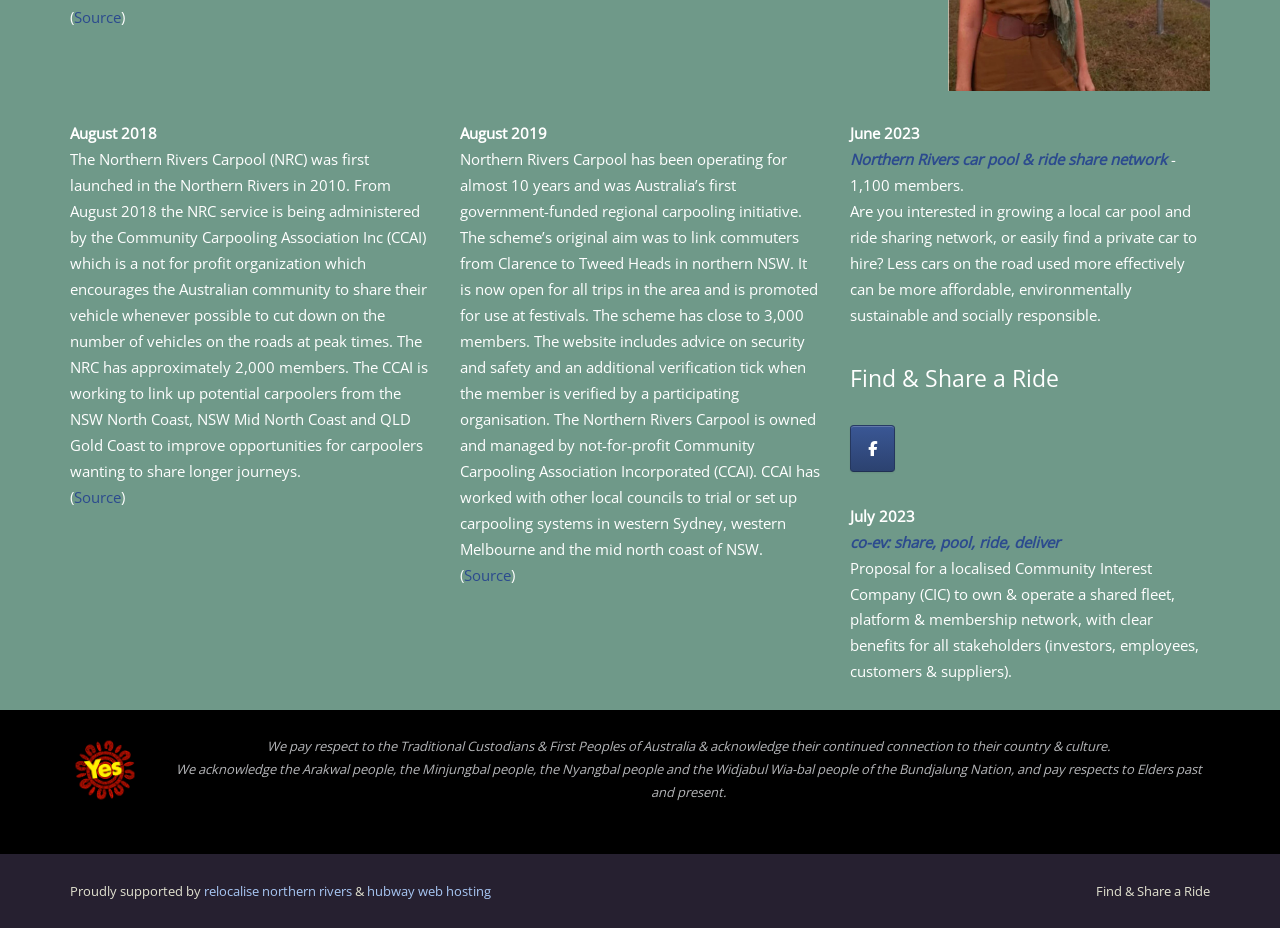Can you determine the bounding box coordinates of the area that needs to be clicked to fulfill the following instruction: "Check the 'co-ev: share, pool, ride, deliver' link"?

[0.664, 0.573, 0.828, 0.594]